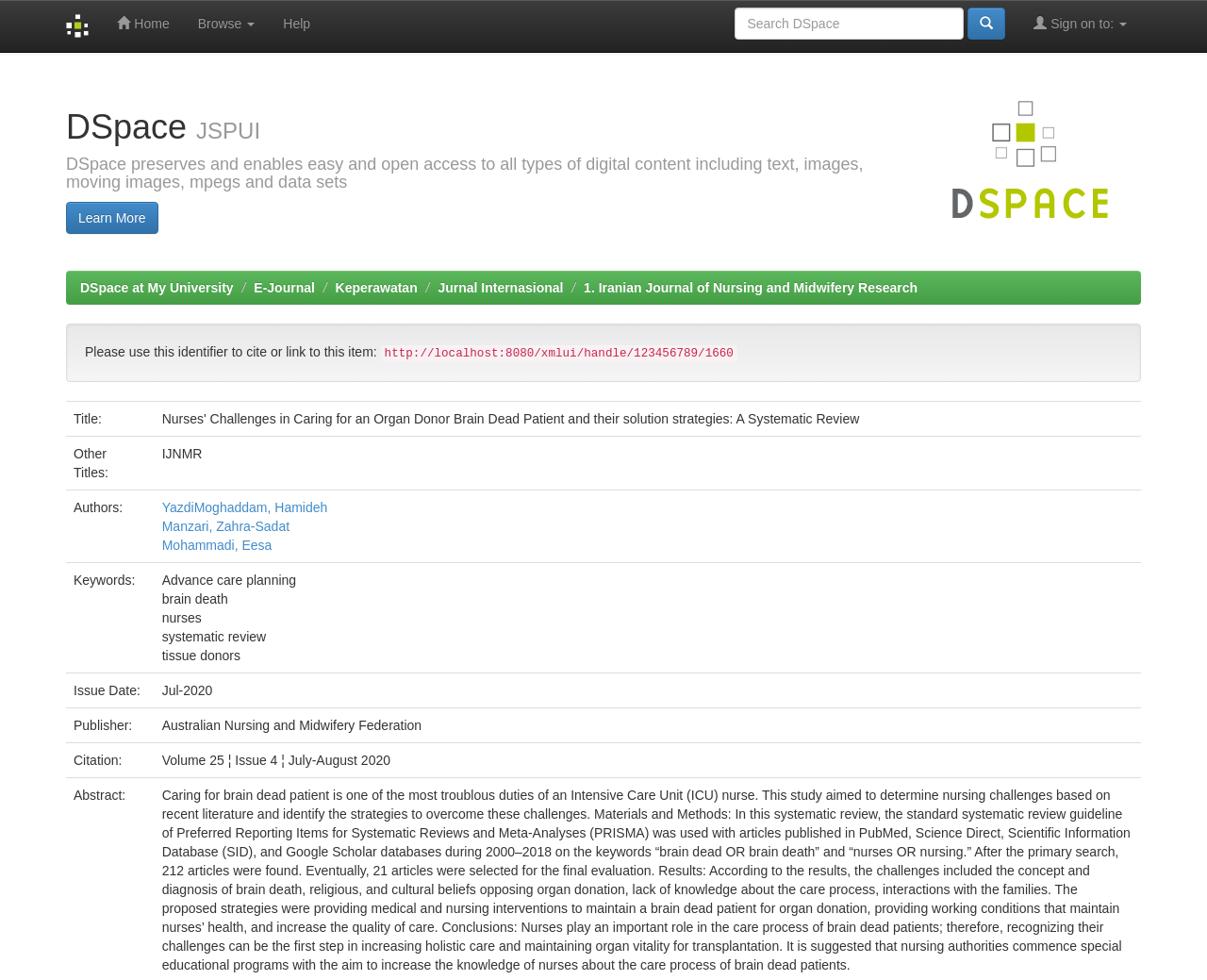What is the publisher of the article?
Based on the screenshot, respond with a single word or phrase.

Australian Nursing and Midwifery Federation